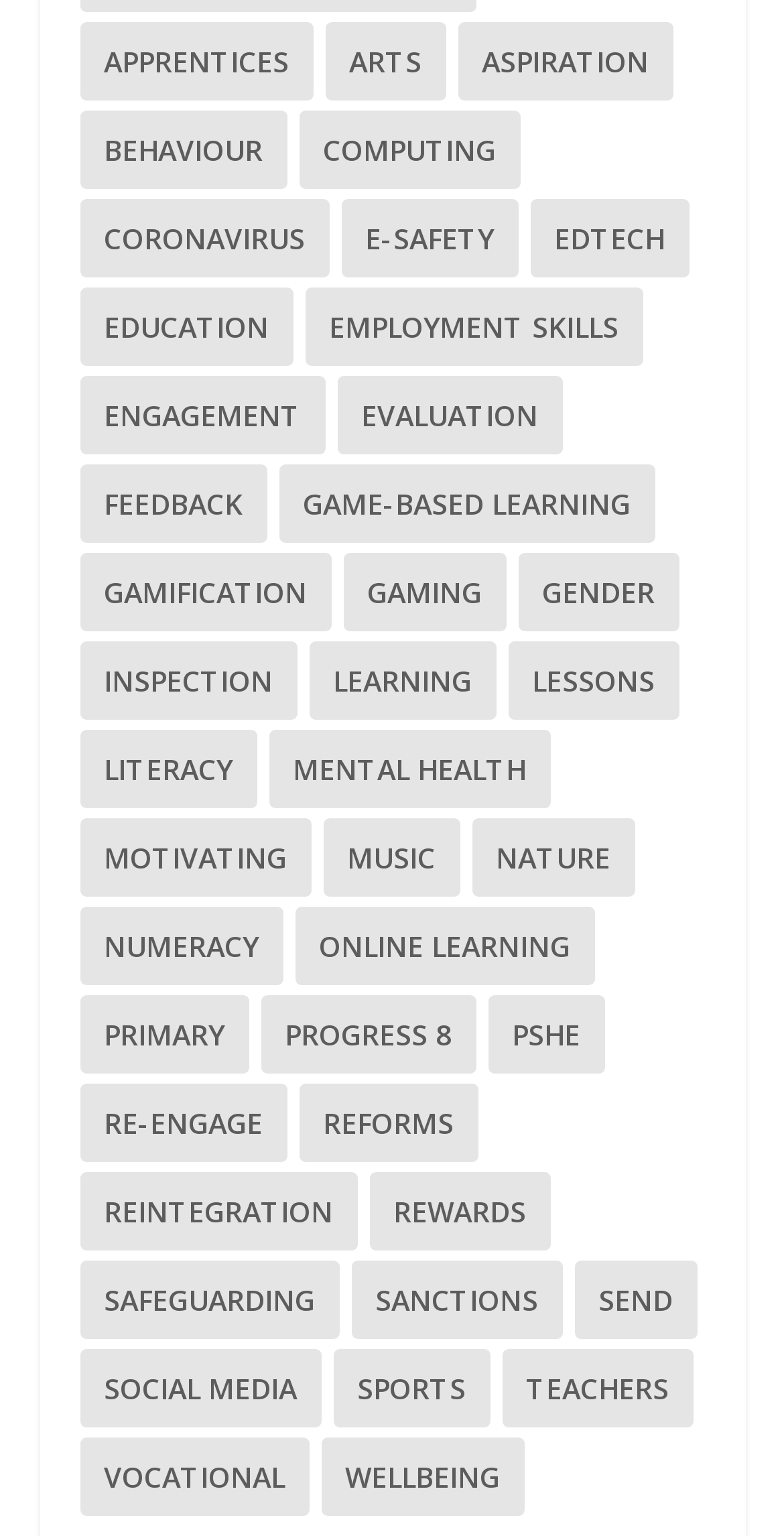Can you find the bounding box coordinates of the area I should click to execute the following instruction: "Click on Apprentices"?

[0.101, 0.014, 0.399, 0.065]